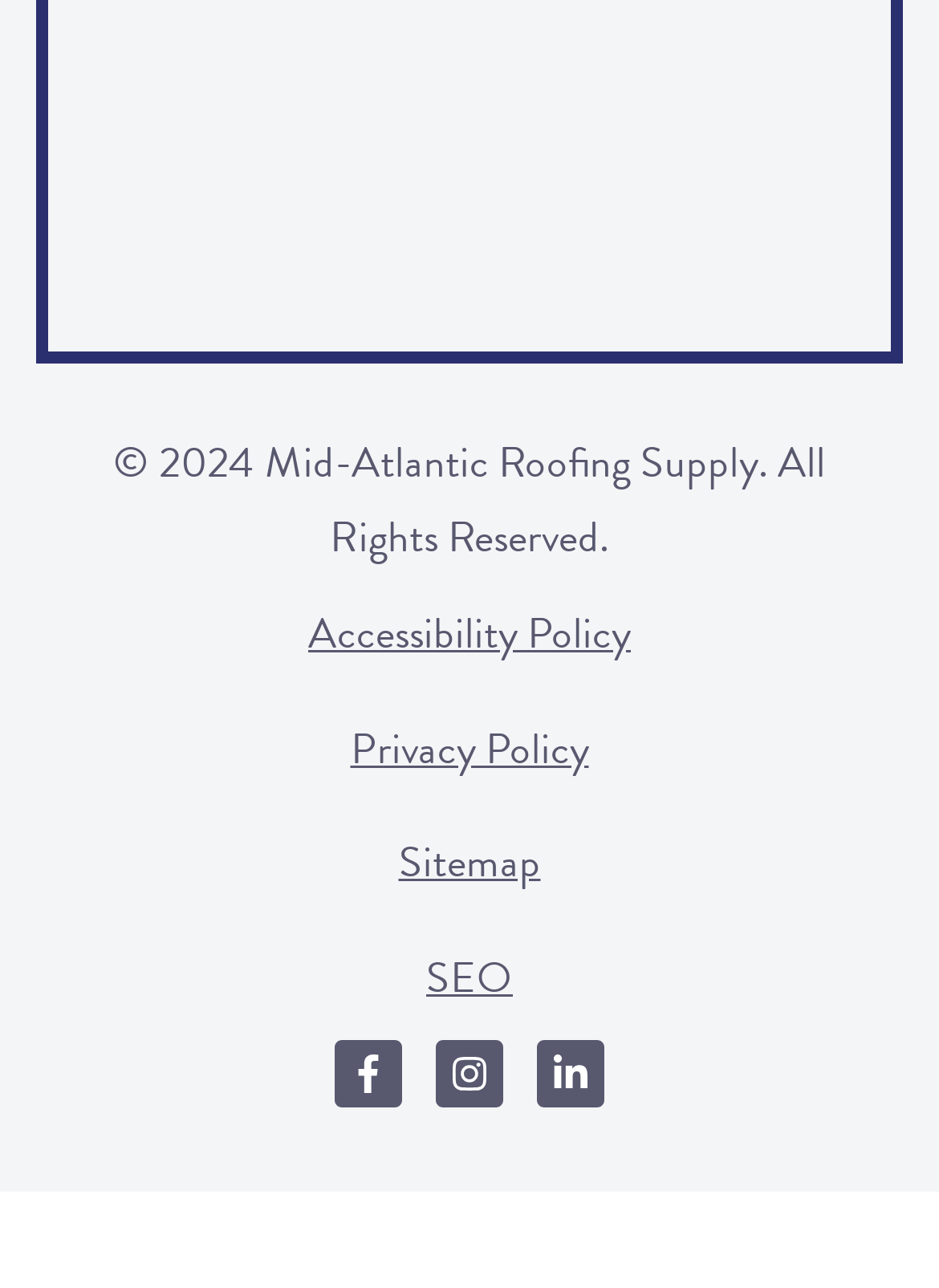Answer the following in one word or a short phrase: 
How many social media links are present?

3